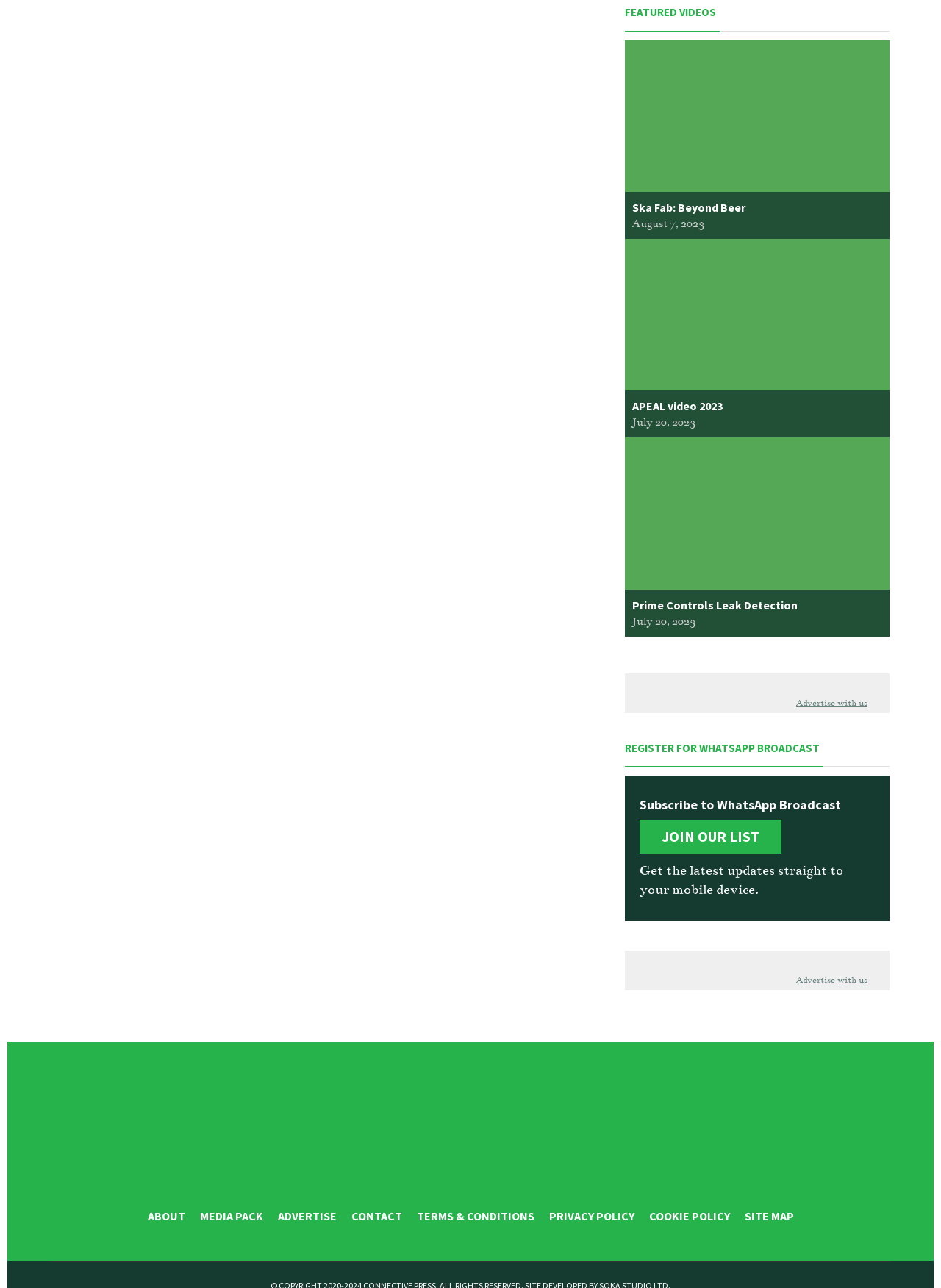Refer to the element description Advertise and identify the corresponding bounding box in the screenshot. Format the coordinates as (top-left x, top-left y, bottom-right x, bottom-right y) with values in the range of 0 to 1.

[0.295, 0.938, 0.357, 0.95]